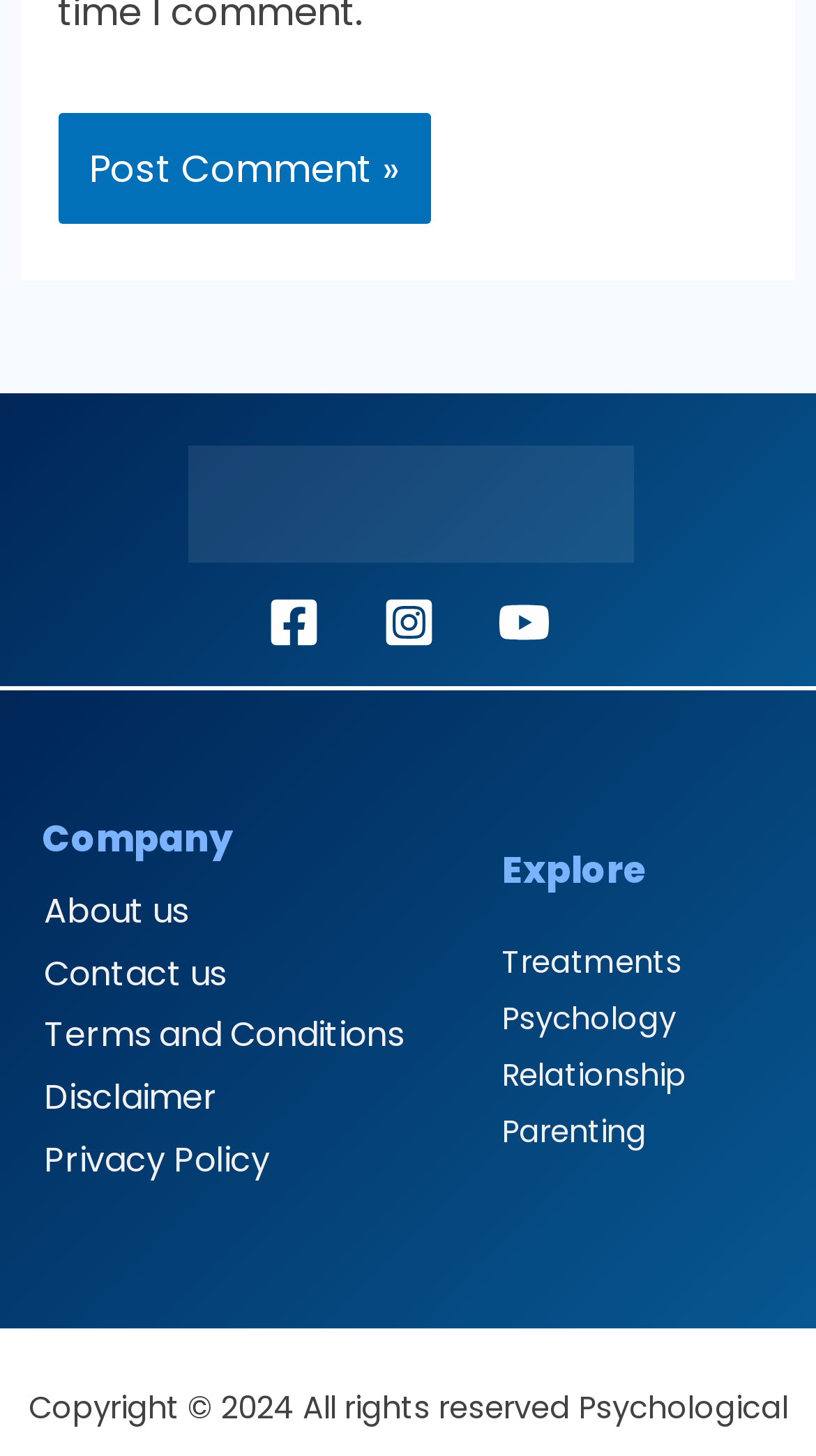Please identify the bounding box coordinates of the region to click in order to complete the task: "Click the 'Post Comment »' button". The coordinates must be four float numbers between 0 and 1, specified as [left, top, right, bottom].

[0.071, 0.078, 0.527, 0.154]